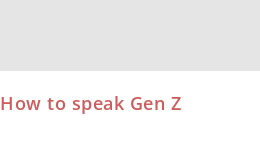Respond to the question below with a single word or phrase: What is the purpose of adapting communication styles?

To foster understanding and engagement across generational divides